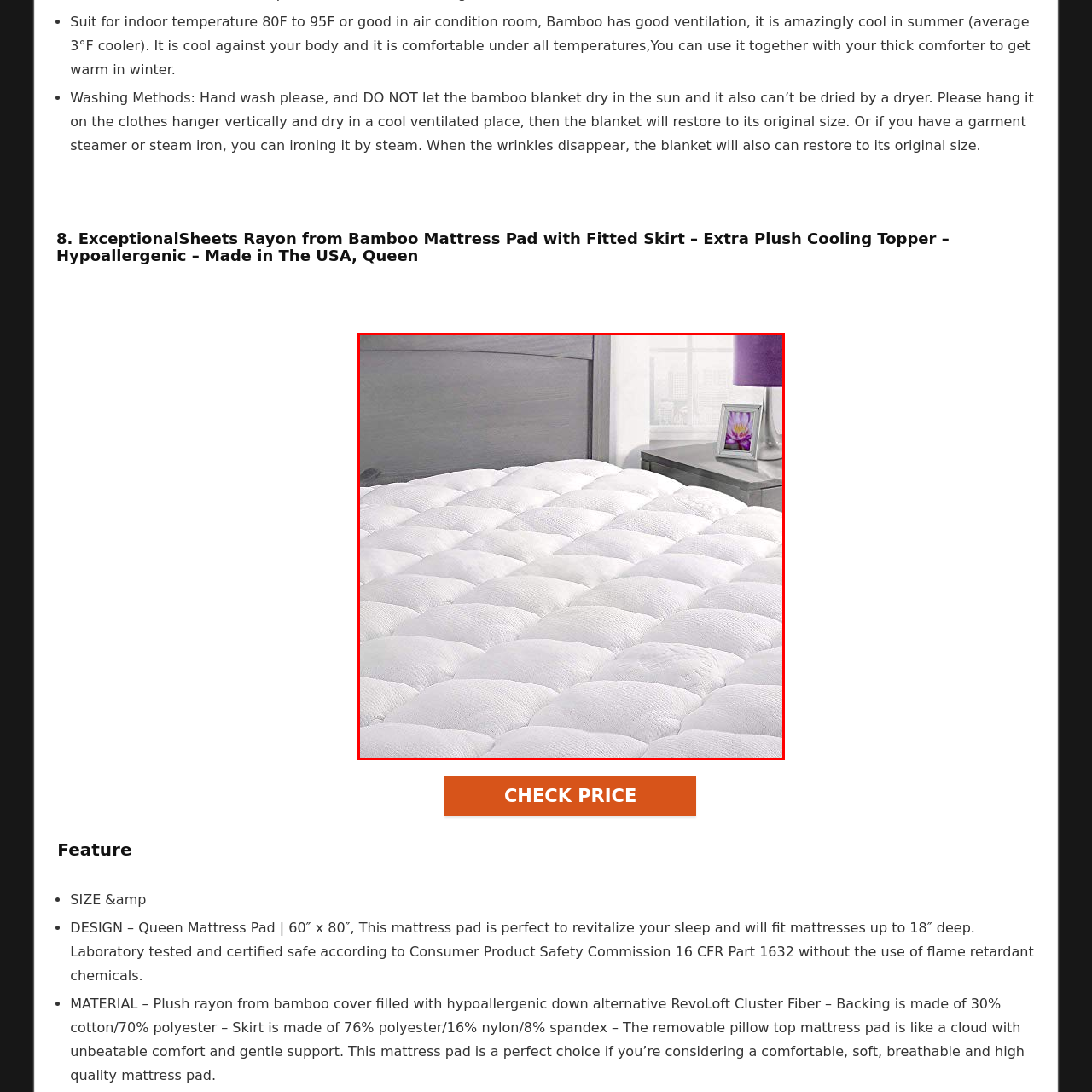Please examine the image highlighted by the red boundary and provide a comprehensive response to the following question based on the visual content: 
What material is the mattress pad crafted from?

The caption states that the mattress pad is crafted from plush rayon derived from bamboo, which is a specific material used to make the product.